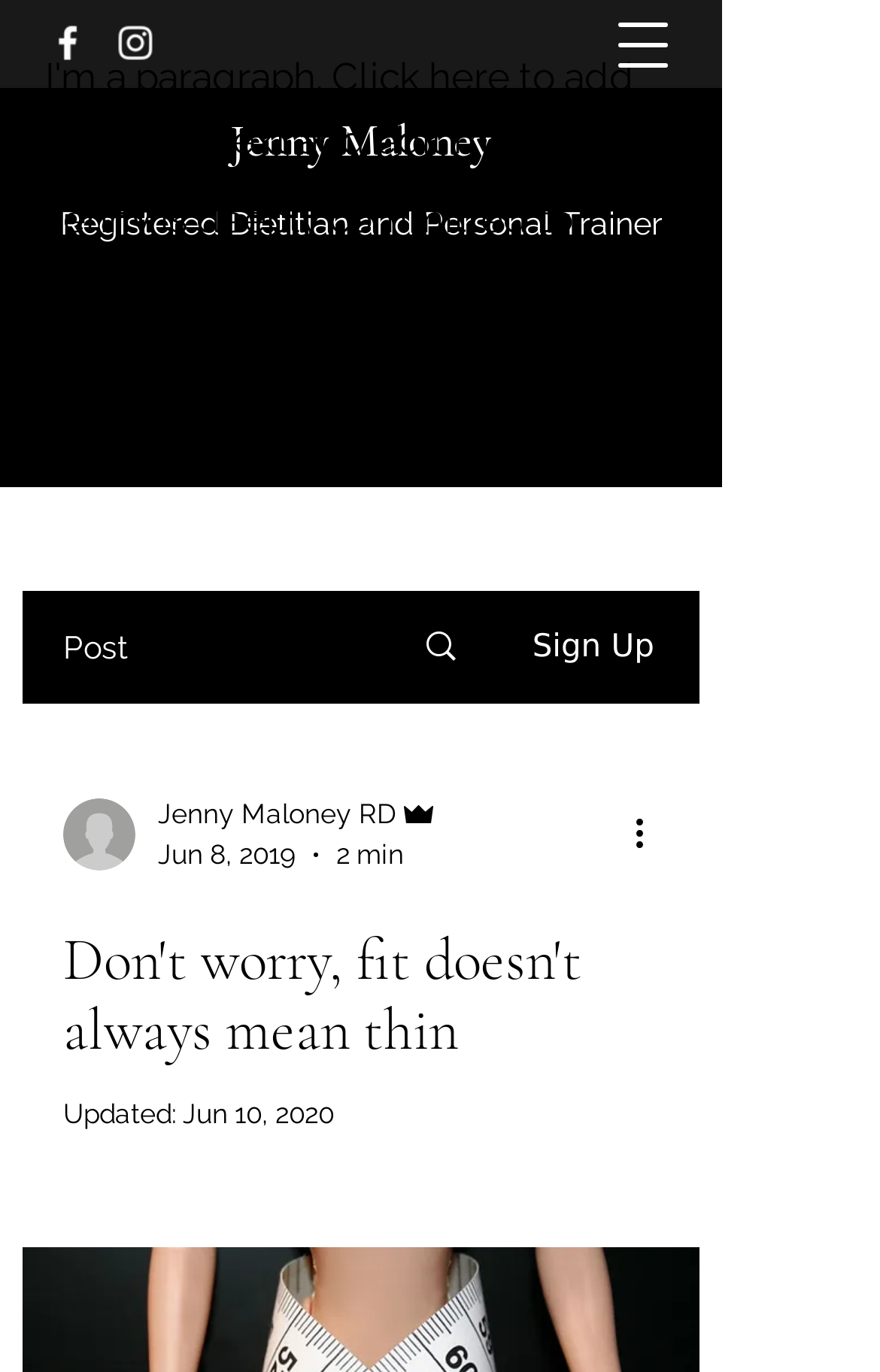Articulate a detailed summary of the webpage's content and design.

This webpage appears to be a blog post or article about body image and fitness, written by Jenny Maloney, a registered dietitian and personal trainer. At the top left of the page, there is a social bar with links to Facebook and Instagram, each accompanied by an image of the respective social media platform's logo. 

Below the social bar, there is a link to Jenny Maloney's profile, followed by a brief description of her commitment to healthy minds and bodies. 

The main content of the page is a paragraph of text that discusses the misconception that being healthy and fit means being thin, with a quote from someone who applauds Jenny's efforts to promote a positive body image, especially among girls and young women.

To the right of the main content, there is a section with a writer's picture, Jenny Maloney's name and title, and the date and time the post was published. There is also a button to sign up and another button with more actions.

At the very top of the page, there is a button to open a navigation menu. The title of the webpage, "Don't worry, fit doesn't always mean thin", is displayed prominently in the middle of the page, with an updated date below it.